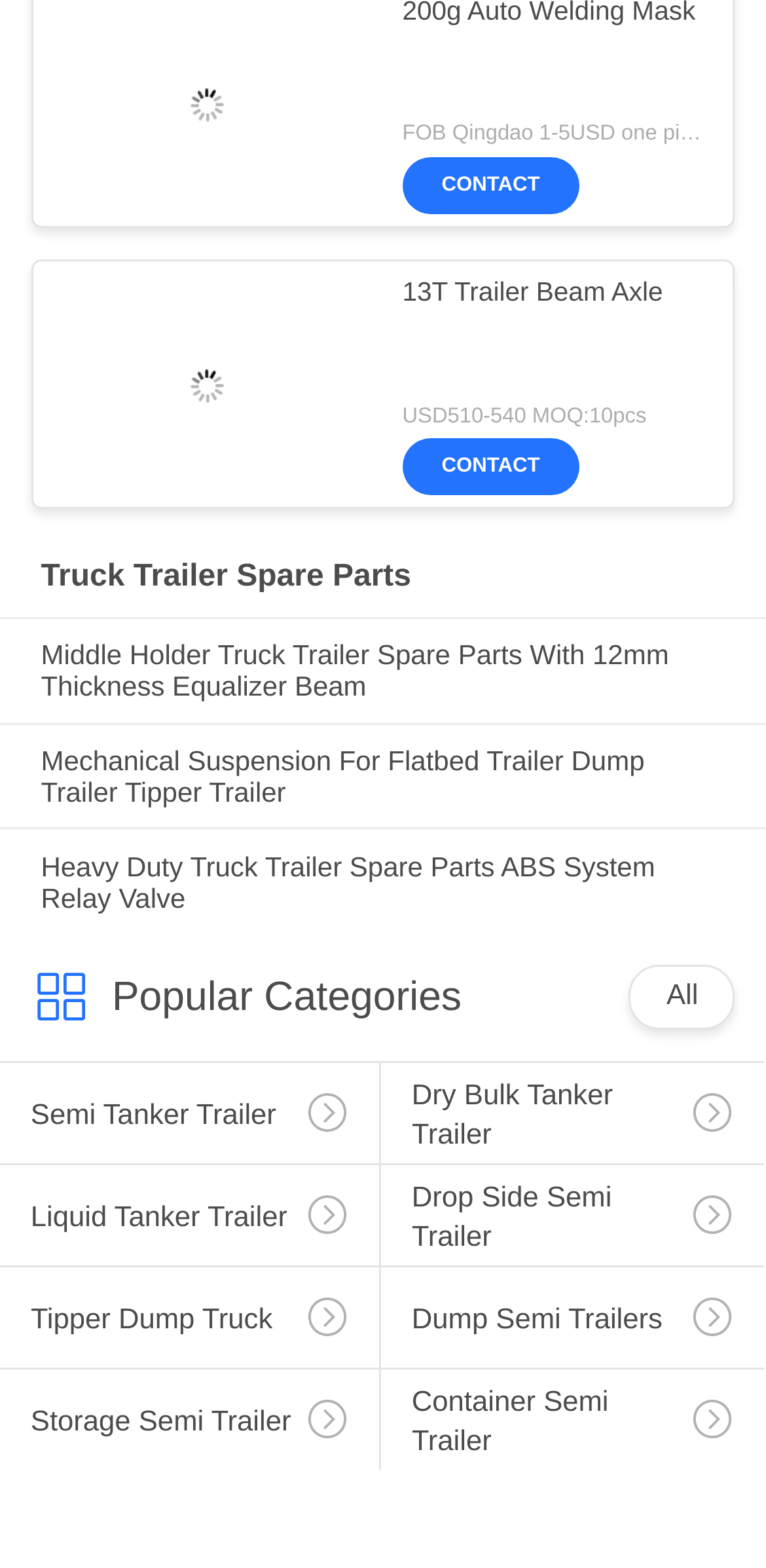Find the bounding box coordinates of the element to click in order to complete this instruction: "Contact the seller". The bounding box coordinates must be four float numbers between 0 and 1, denoted as [left, top, right, bottom].

[0.576, 0.112, 0.705, 0.126]